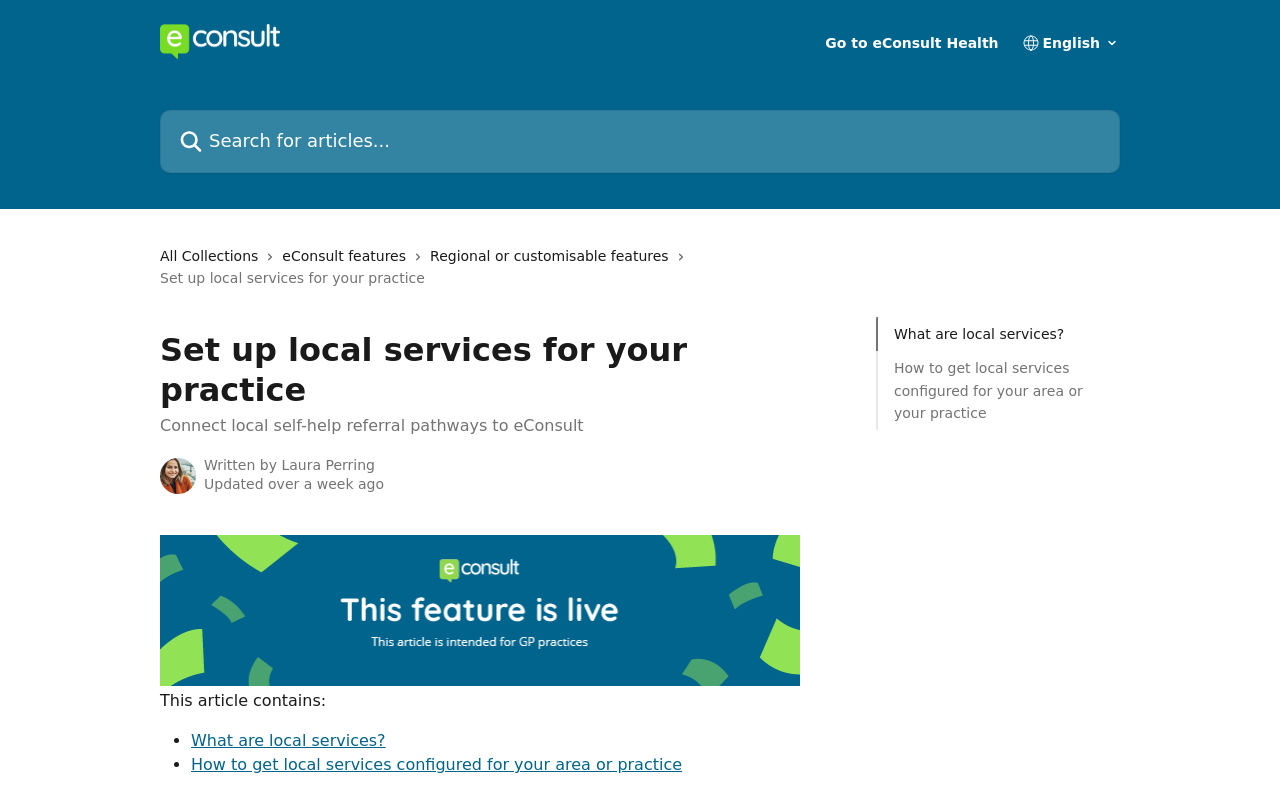Locate the bounding box of the UI element based on this description: "Education". Provide four float numbers between 0 and 1 as [left, top, right, bottom].

None